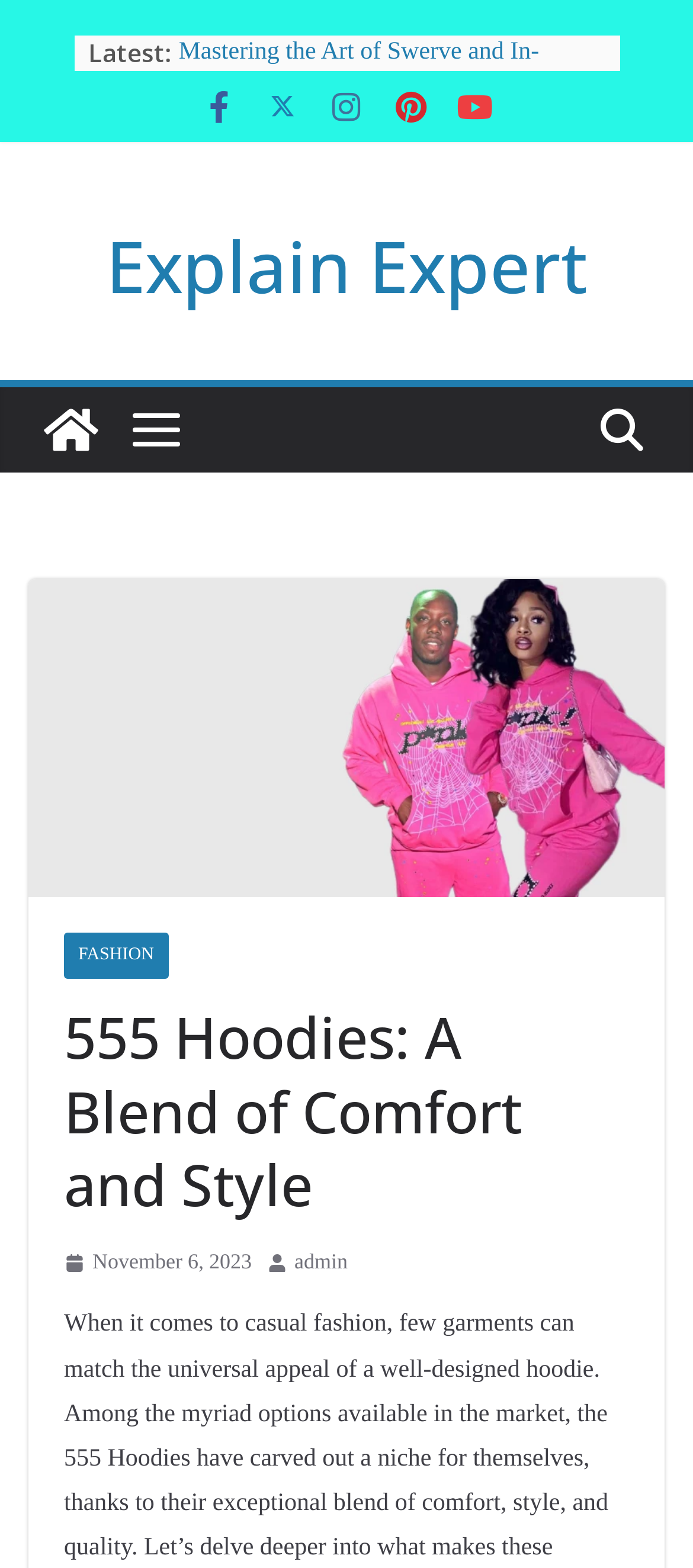Who is the author of the article '555 Hoodies: A Blend of Comfort and Style'? Based on the screenshot, please respond with a single word or phrase.

admin